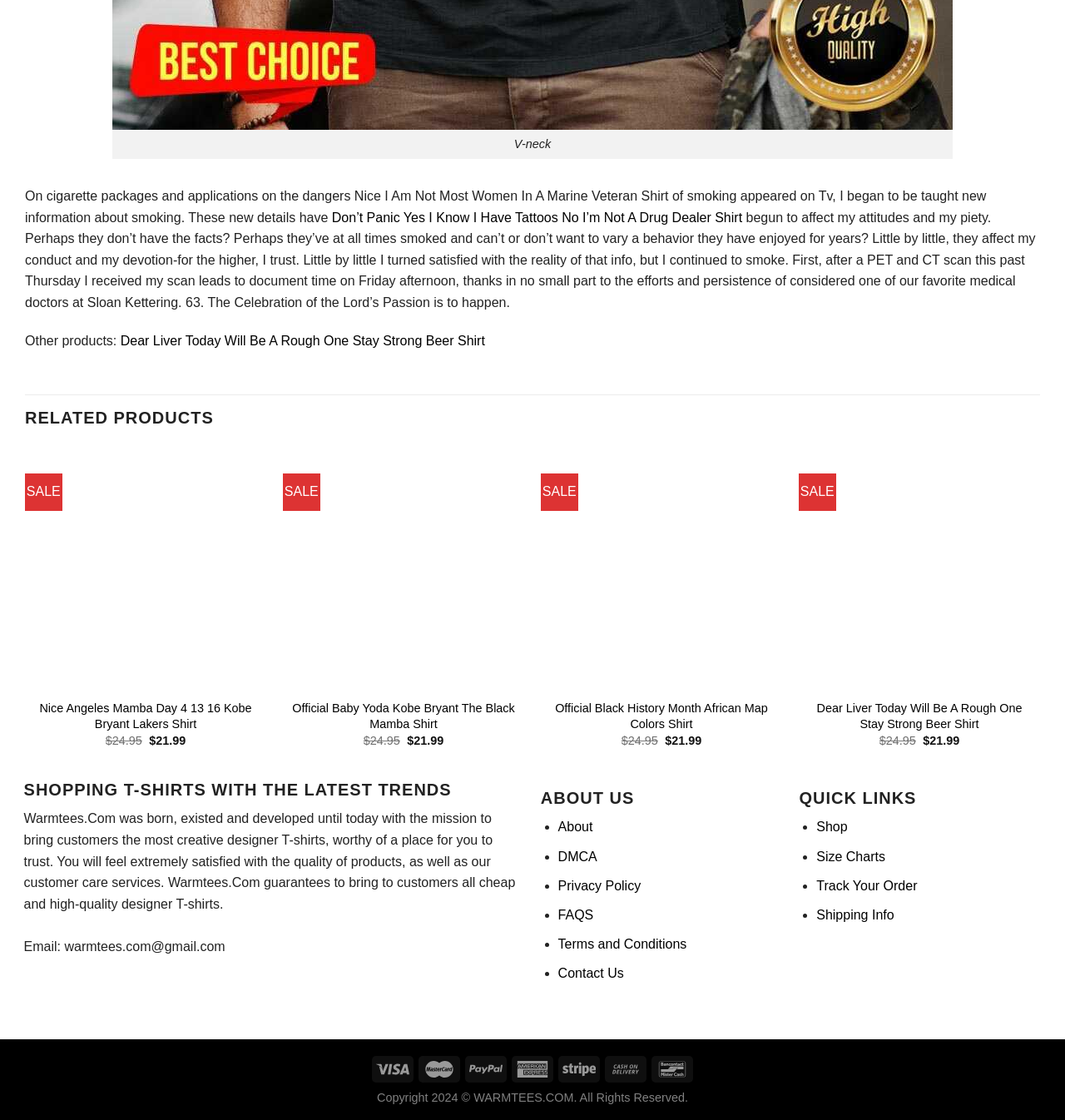What is the price of the 'Nice Angeles Mamba Day 4 13 16 Kobe Bryant Lakers Shirt'?
Carefully analyze the image and provide a thorough answer to the question.

I found the price of the 'Nice Angeles Mamba Day 4 13 16 Kobe Bryant Lakers Shirt' by looking at the text next to the image of the shirt, which says '$21.99'.